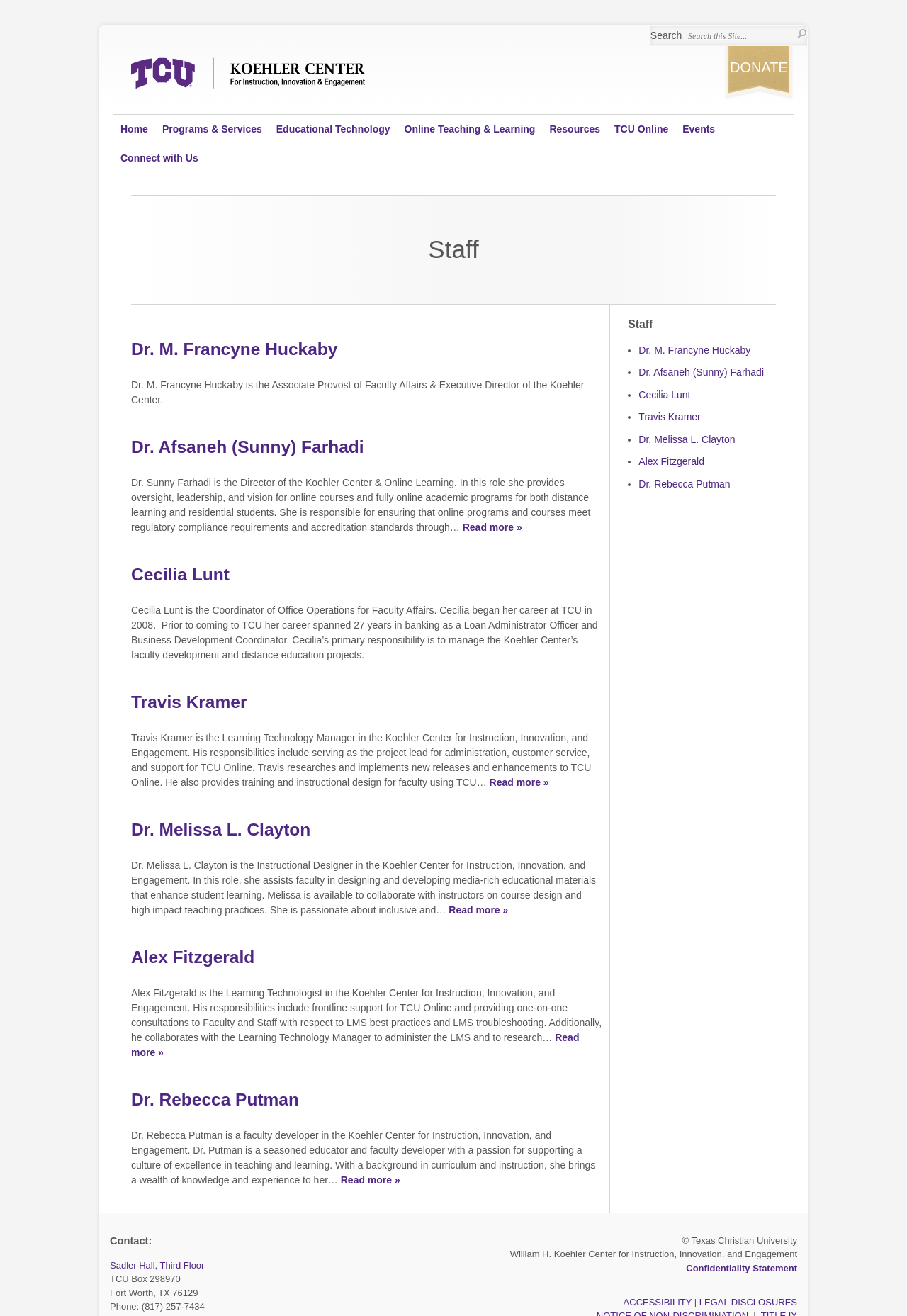What is the role of Dr. M. Francyne Huckaby?
Analyze the image and deliver a detailed answer to the question.

Dr. M. Francyne Huckaby's role can be determined by reading the static text associated with her link, which states 'Dr. M. Francyne Huckaby is the Associate Provost of Faculty Affairs & Executive Director of the Koehler Center'.